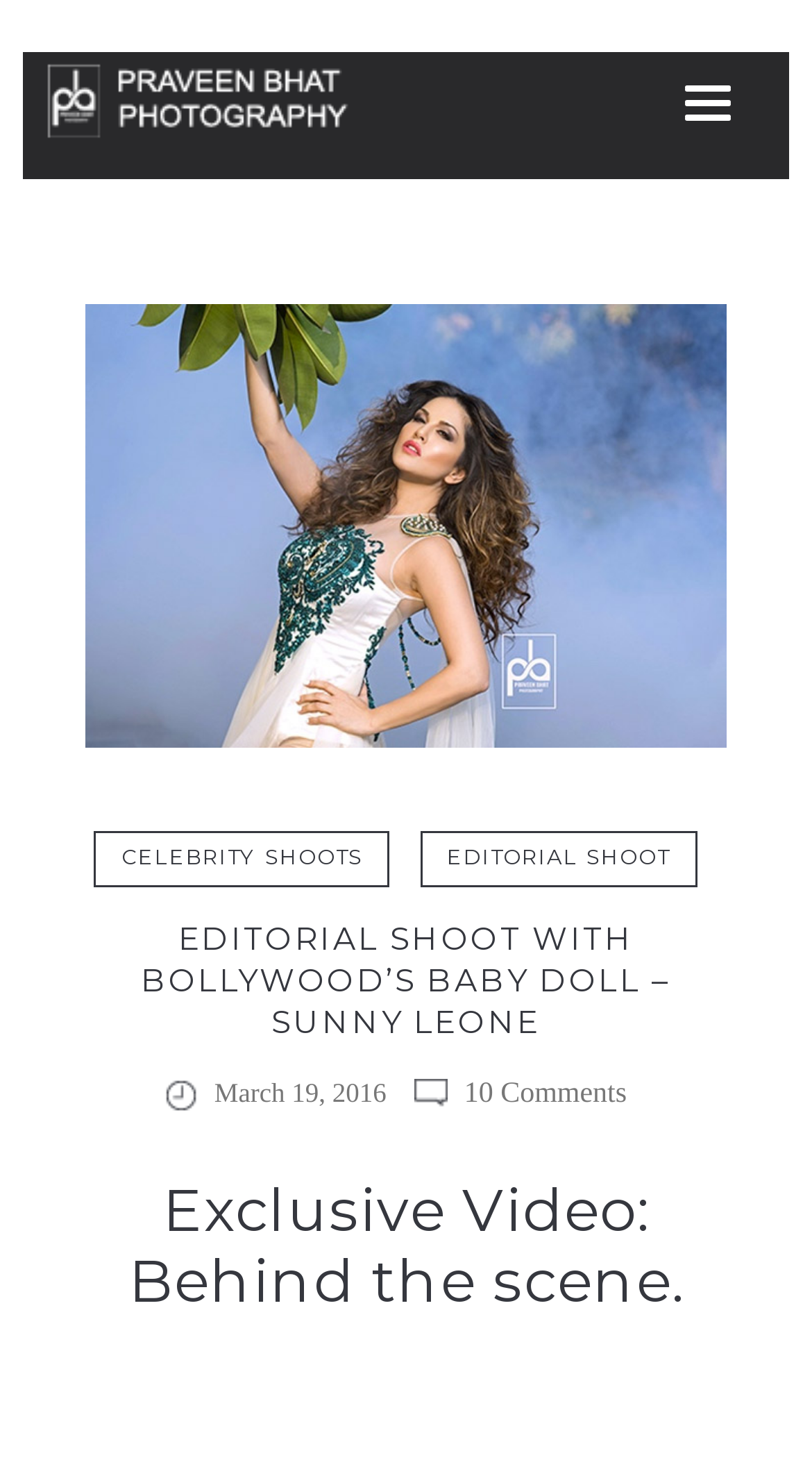Reply to the question with a brief word or phrase: What is the category of the shoot with Sunny Leone?

Celebrity shoot